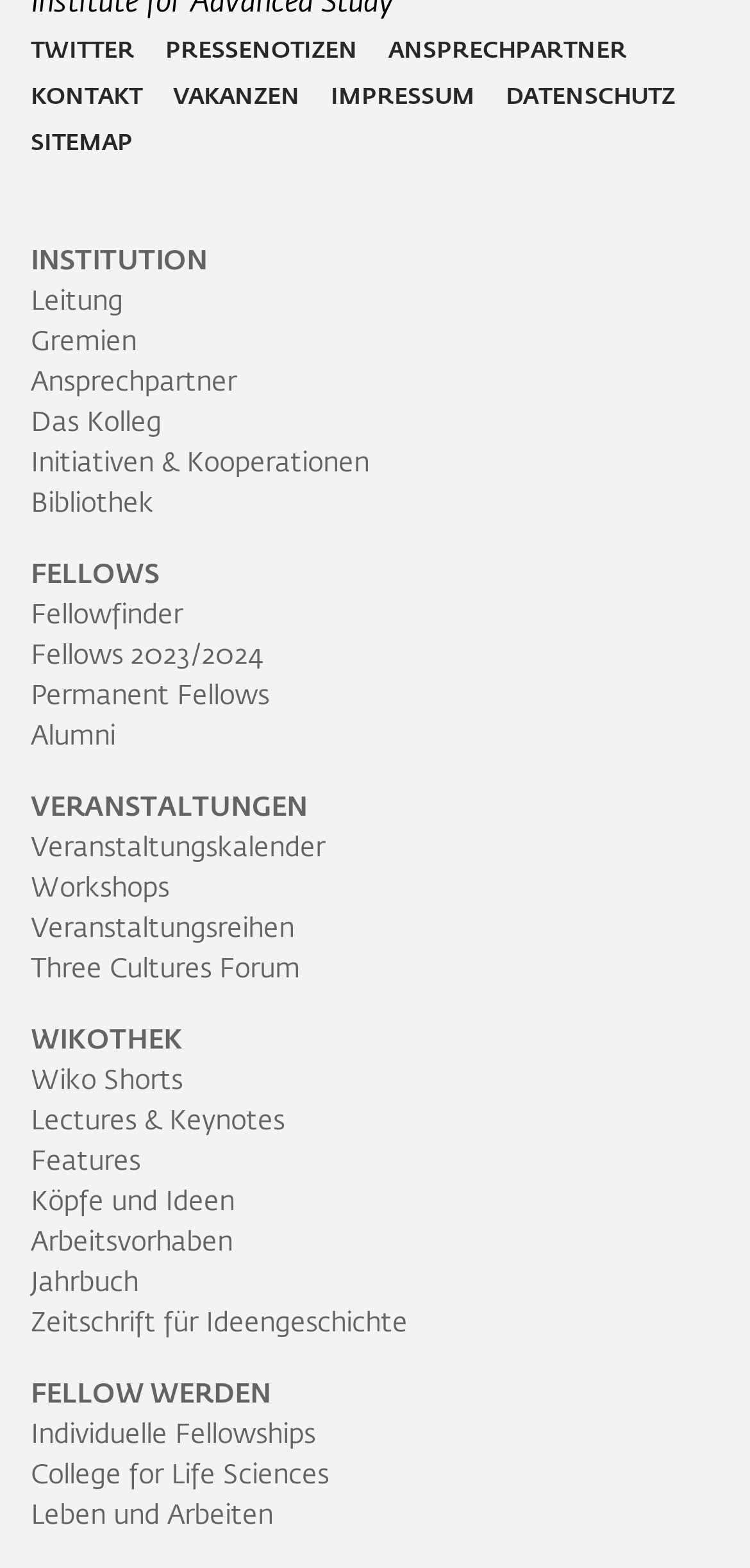Determine the bounding box coordinates of the clickable element to achieve the following action: 'View institution information'. Provide the coordinates as four float values between 0 and 1, formatted as [left, top, right, bottom].

[0.041, 0.158, 0.277, 0.175]